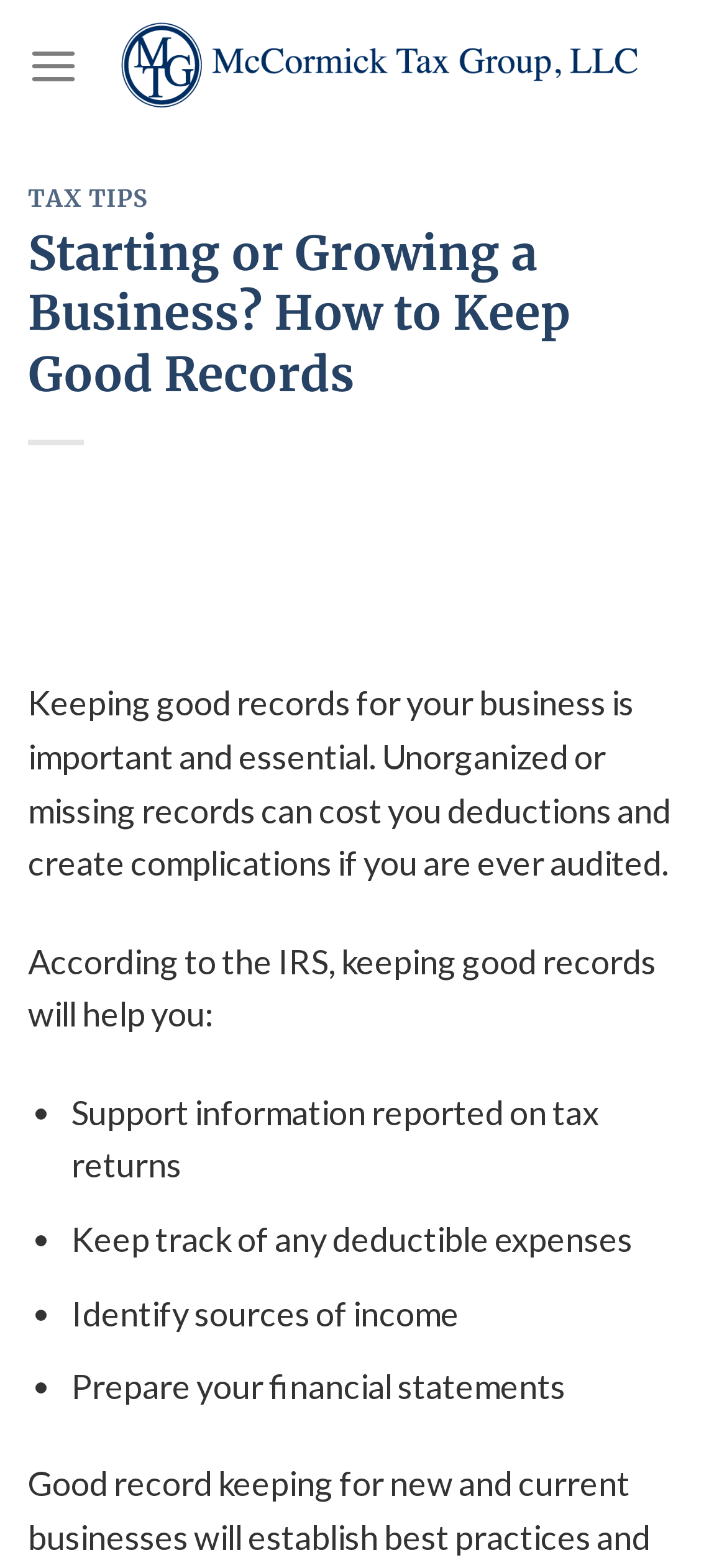Is the menu expanded?
By examining the image, provide a one-word or phrase answer.

No